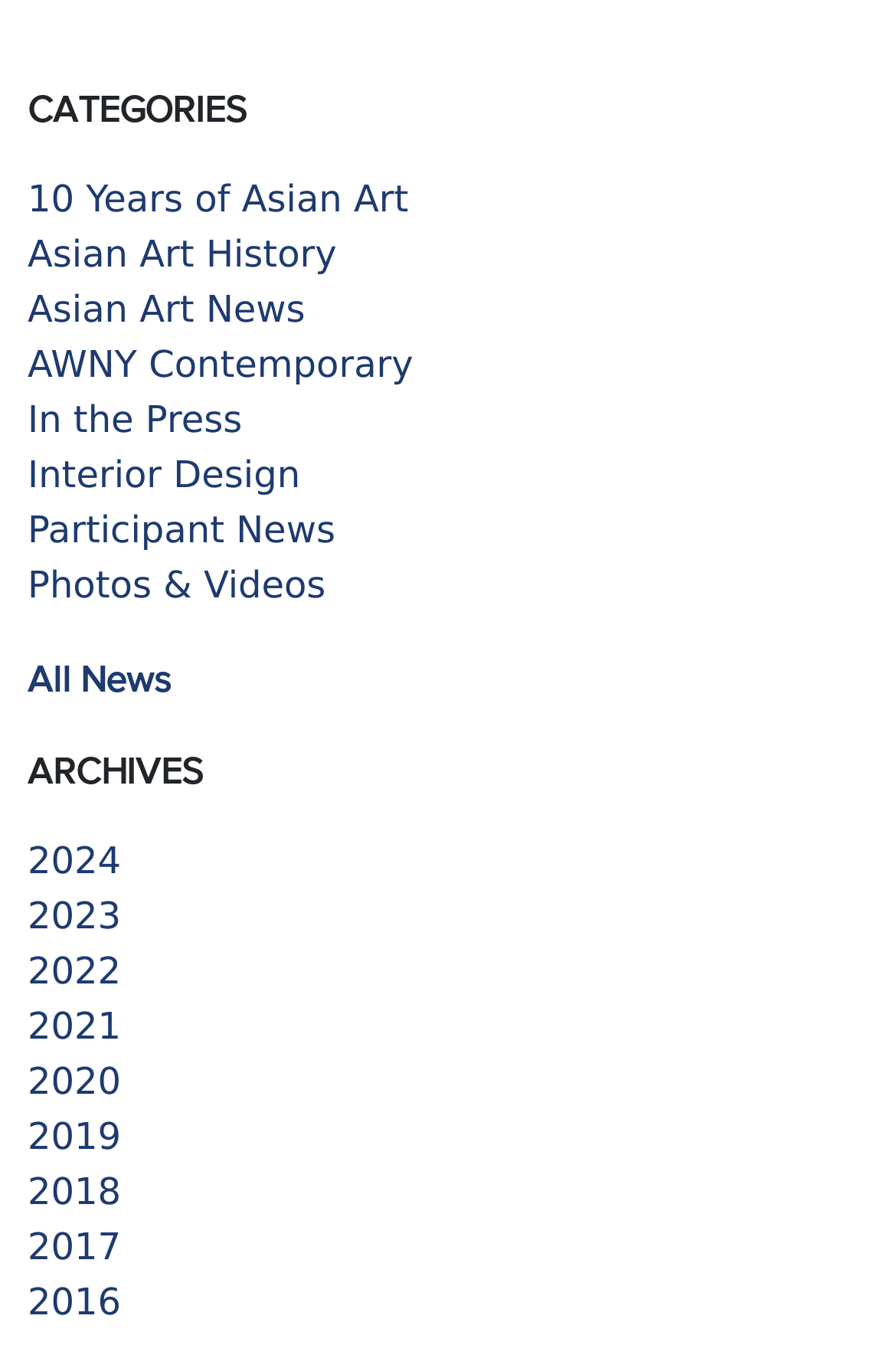Is there a category for interior design news?
Using the information from the image, provide a comprehensive answer to the question.

Yes, there is a category for interior design news, which is a link element 'Interior Design' located in the news categories section, indicated by its y1 coordinate being 0.336.